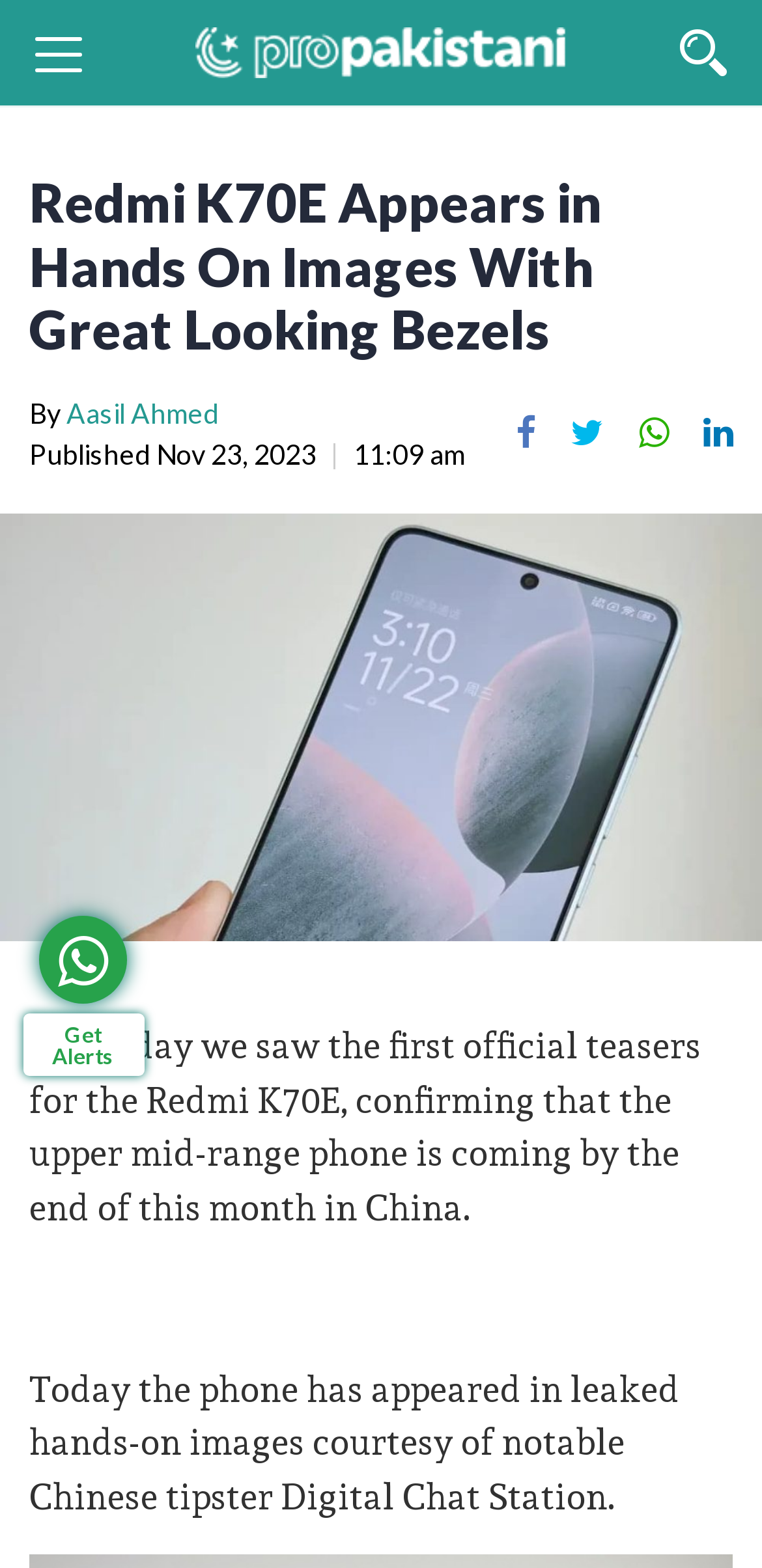Please find and report the primary heading text from the webpage.

Redmi K70E Appears in Hands On Images With Great Looking Bezels